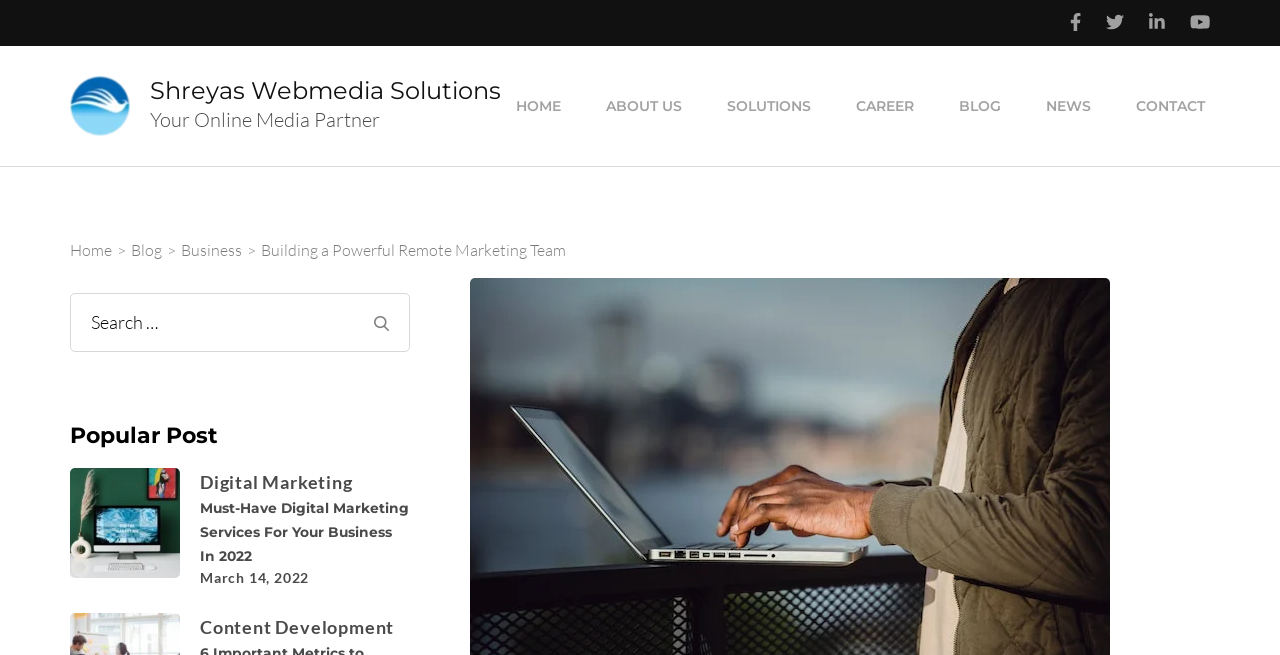Respond to the following query with just one word or a short phrase: 
What is the main topic of the webpage?

Building a Powerful Remote Marketing Team